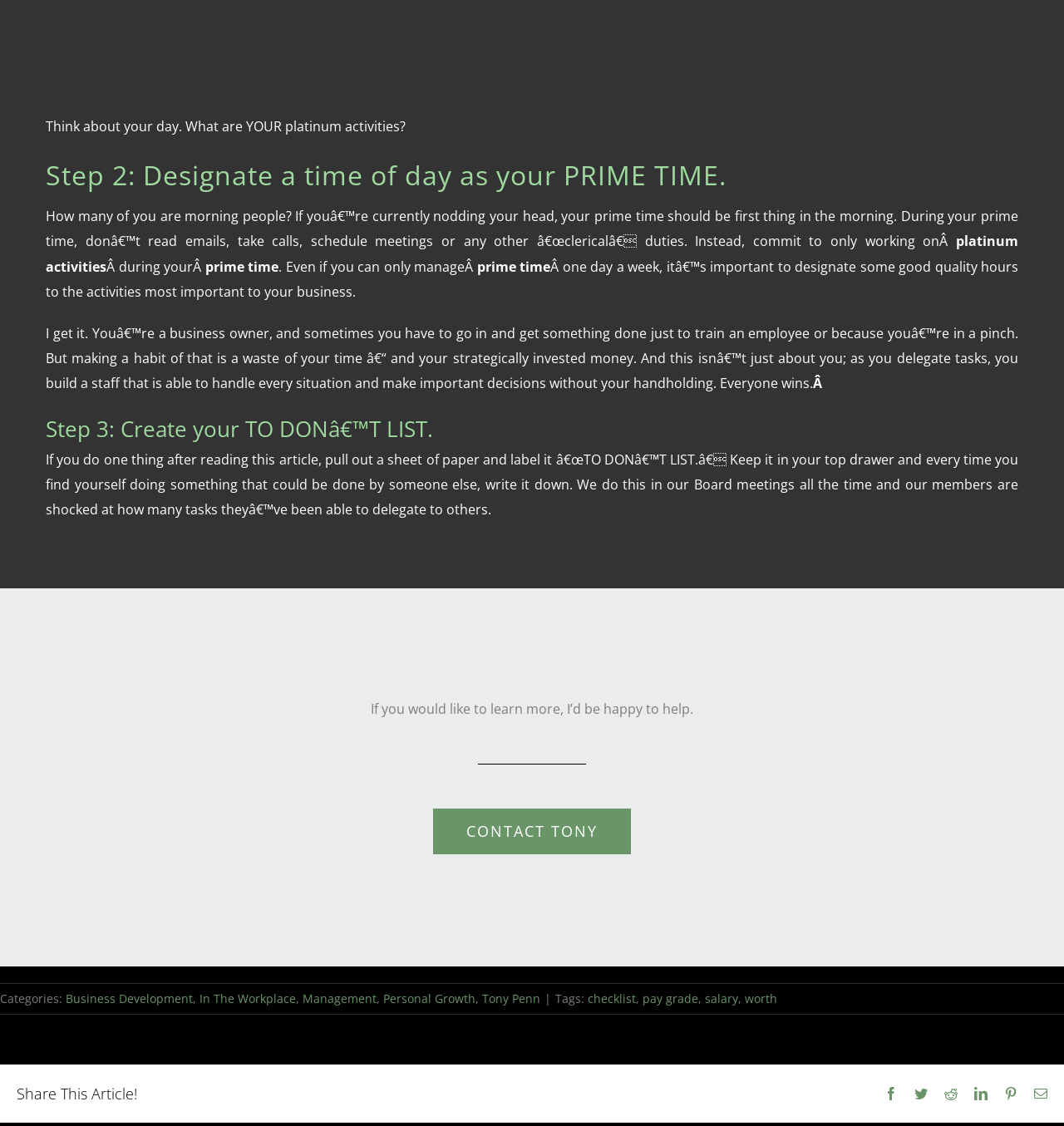What is the first step mentioned in the article?
Provide a well-explained and detailed answer to the question.

The first step mentioned in the article is Step 2, which is 'Designate a time of day as your PRIME TIME.' This is indicated by the heading element with the text 'Step 2: Designate a time of day as your PRIME TIME.'